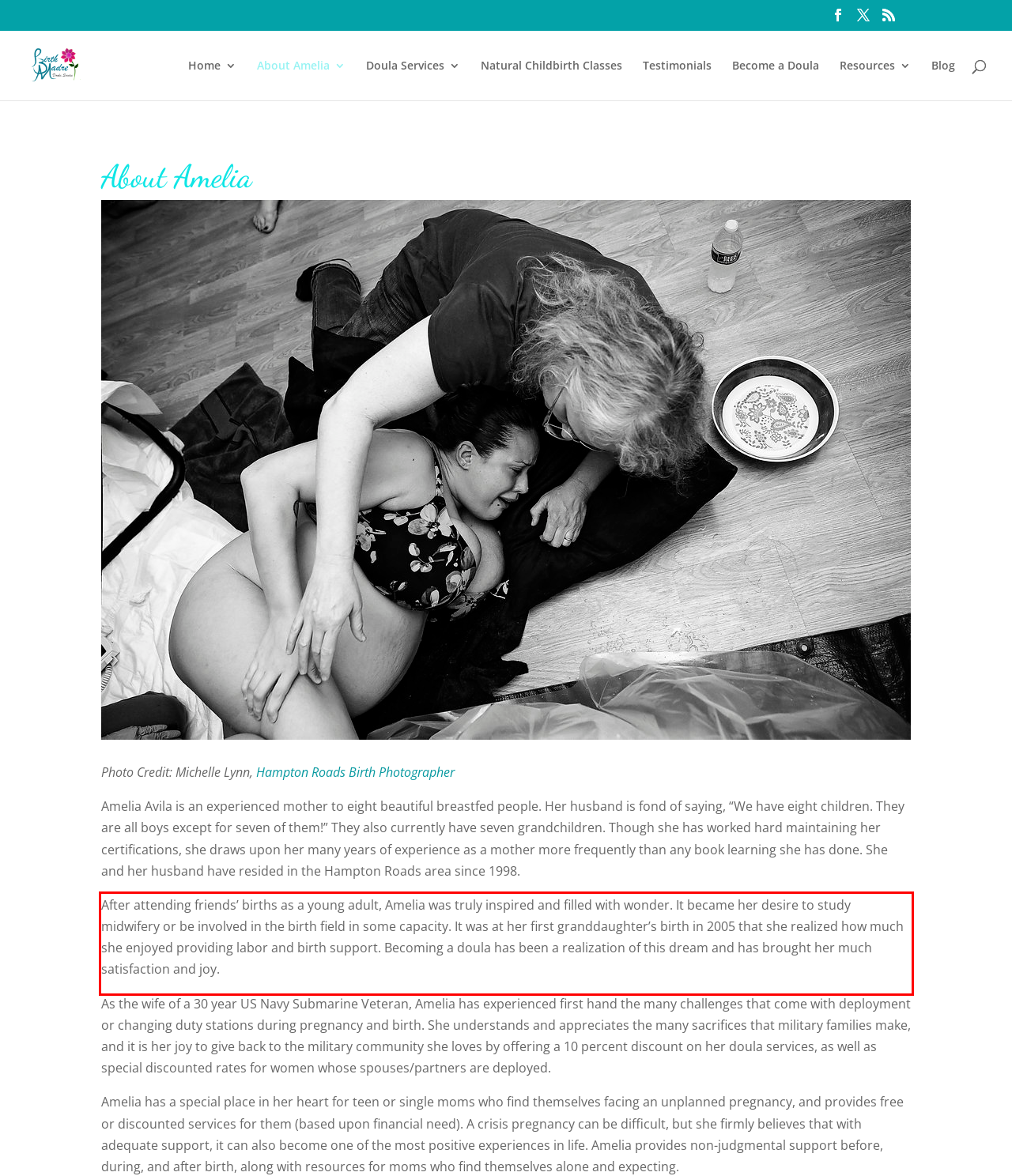You are presented with a screenshot containing a red rectangle. Extract the text found inside this red bounding box.

After attending friends’ births as a young adult, Amelia was truly inspired and filled with wonder. It became her desire to study midwifery or be involved in the birth field in some capacity. It was at her first granddaughter’s birth in 2005 that she realized how much she enjoyed providing labor and birth support. Becoming a doula has been a realization of this dream and has brought her much satisfaction and joy.